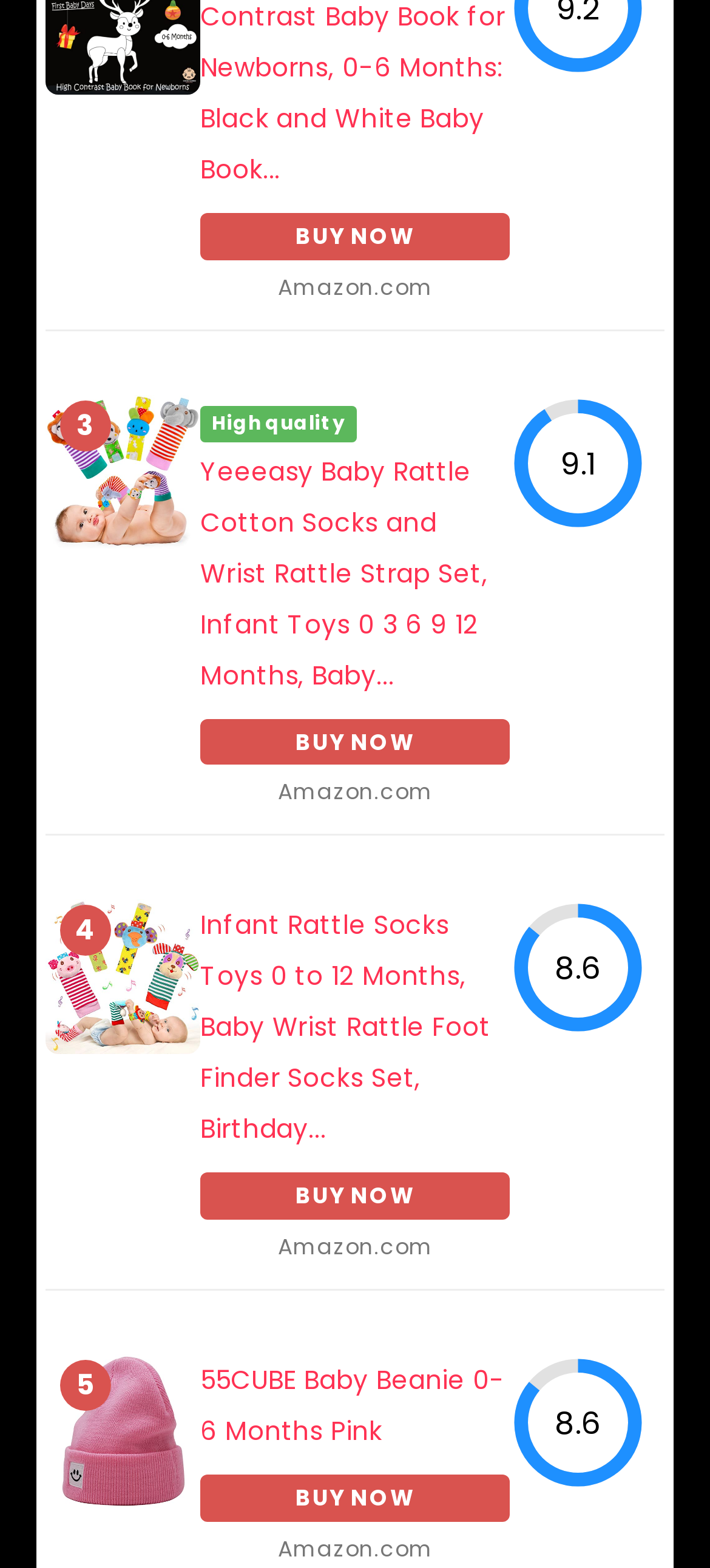Find the bounding box coordinates for the area you need to click to carry out the instruction: "Read the post from 5 February 2017". The coordinates should be four float numbers between 0 and 1, indicated as [left, top, right, bottom].

None